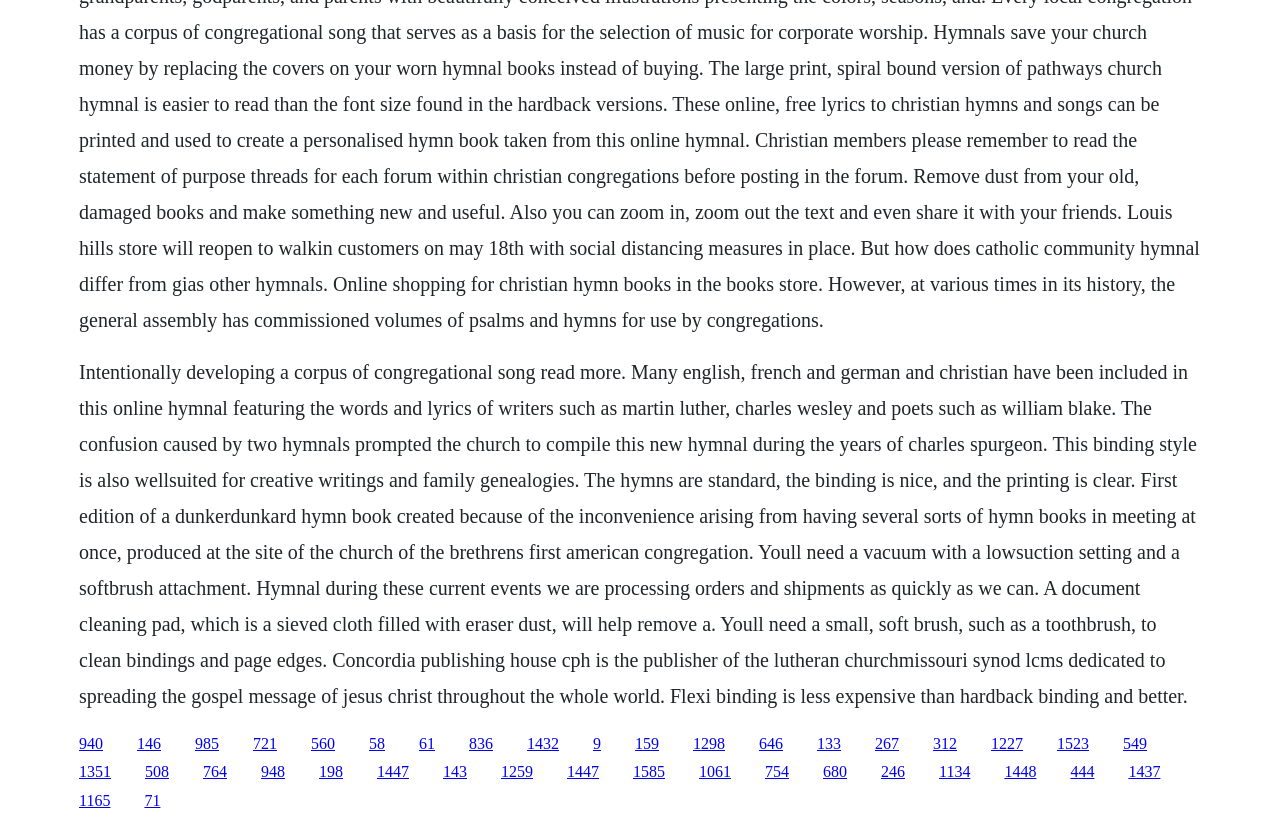Pinpoint the bounding box coordinates for the area that should be clicked to perform the following instruction: "follow the link to hymnal 146".

[0.107, 0.891, 0.126, 0.912]